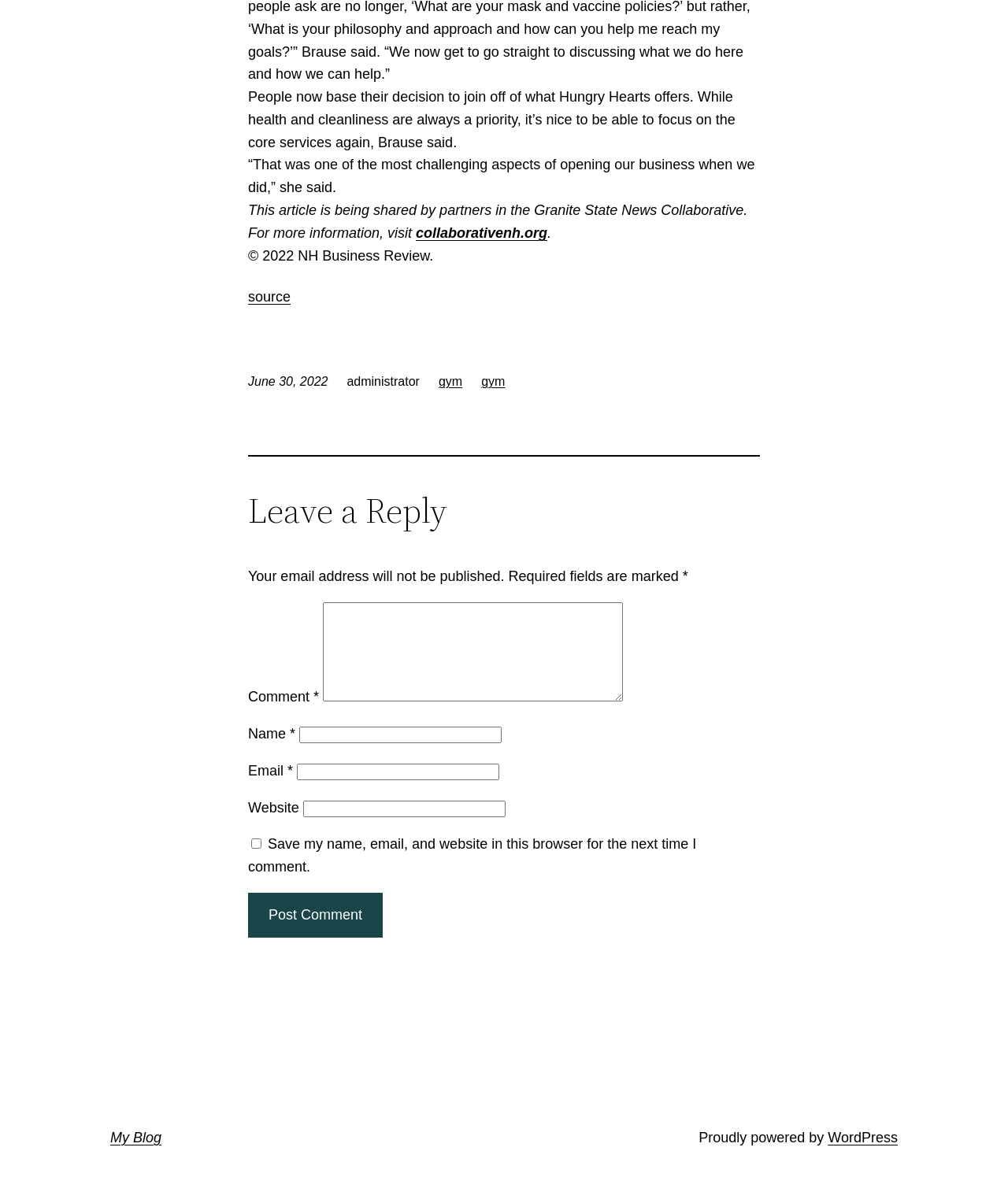Determine the coordinates of the bounding box that should be clicked to complete the instruction: "Click the 'Post Comment' button". The coordinates should be represented by four float numbers between 0 and 1: [left, top, right, bottom].

[0.246, 0.745, 0.38, 0.782]